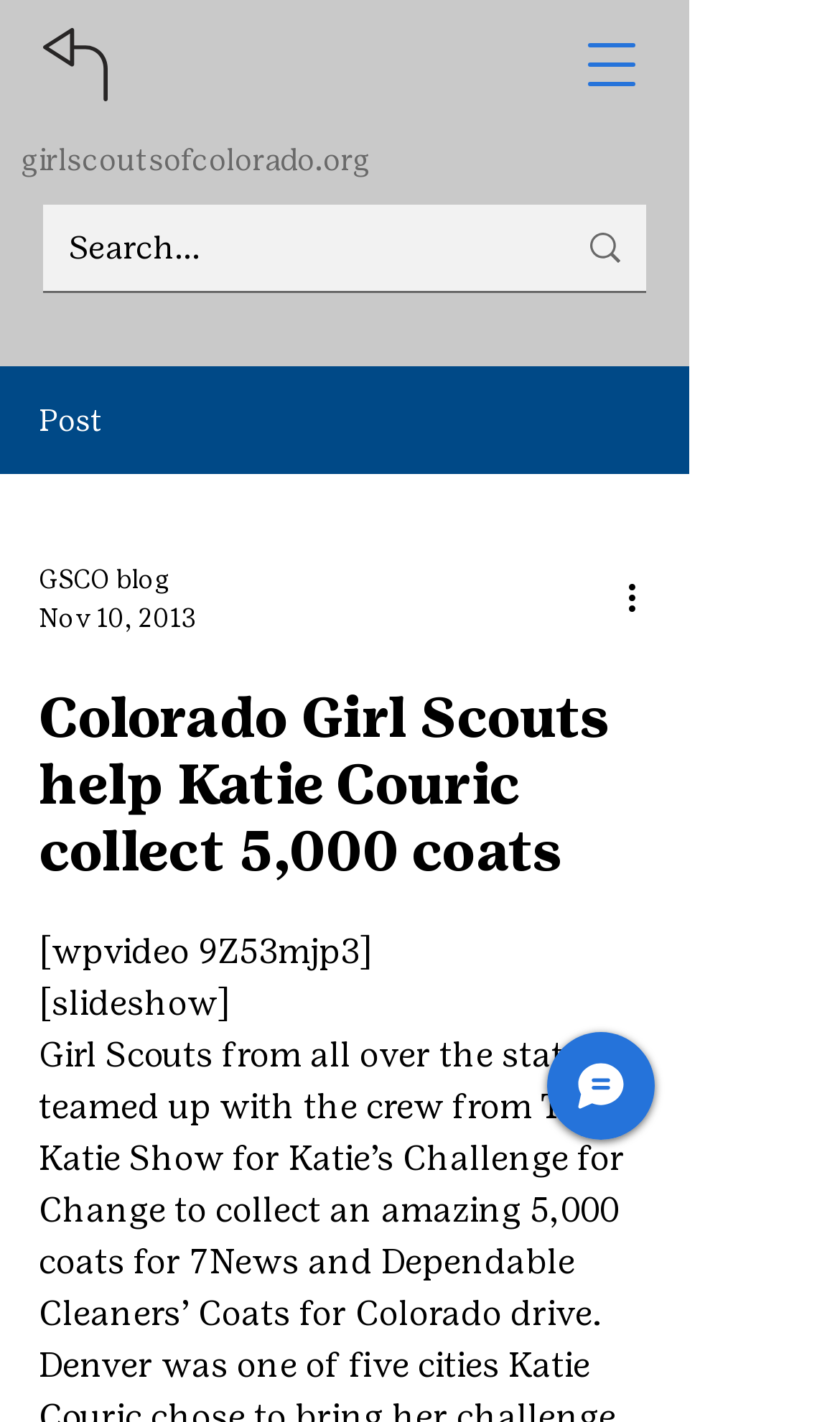Identify the headline of the webpage and generate its text content.

Colorado Girl Scouts help Katie Couric collect 5,000 coats